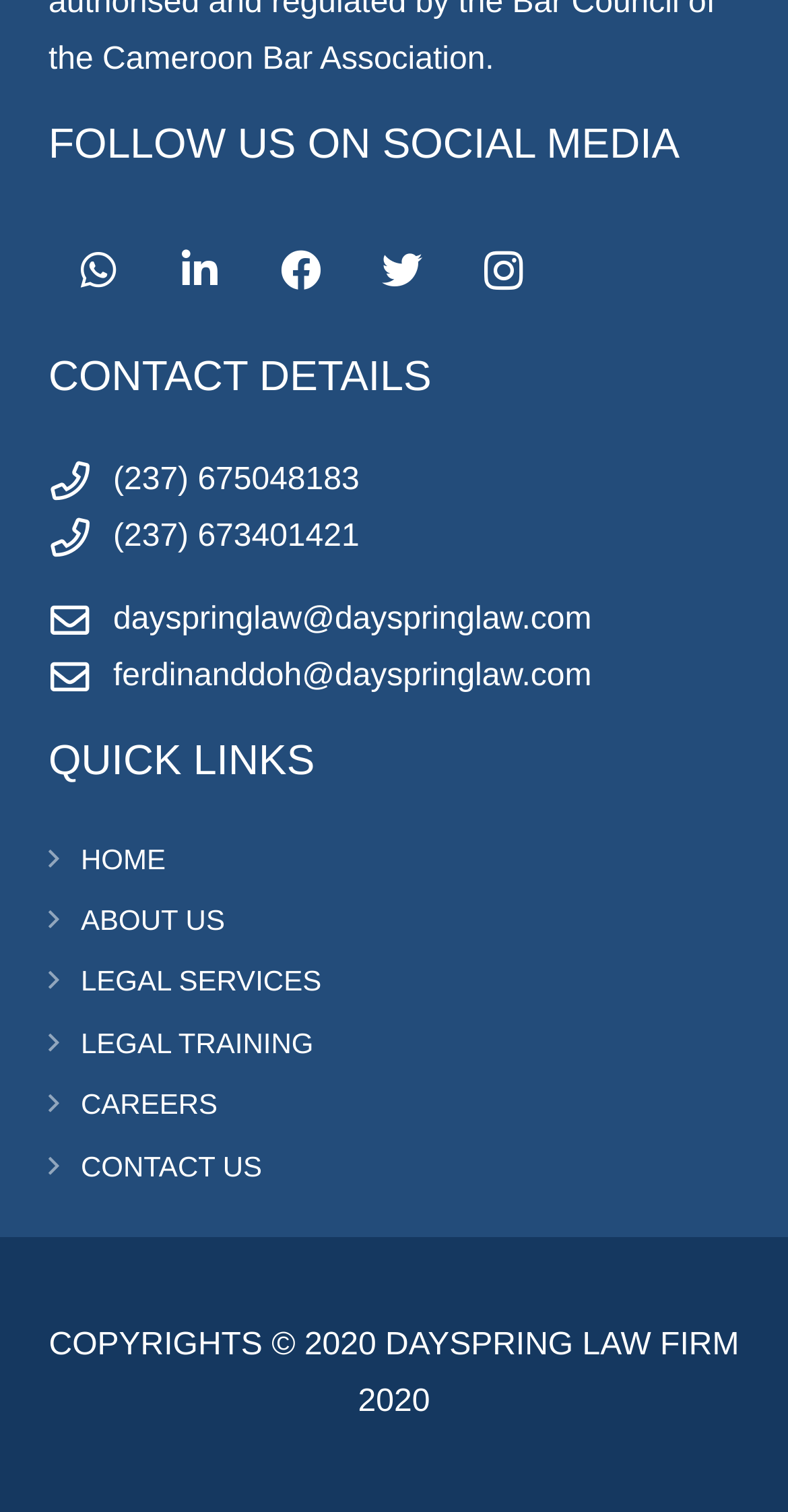What is the copyright year of the law firm?
Please give a detailed and elaborate answer to the question.

The webpage has a footer section which mentions the copyright information, stating 'COPYRIGHTS © 2020 DAYSPRING LAW FIRM 2020', indicating that the copyright year is 2020.